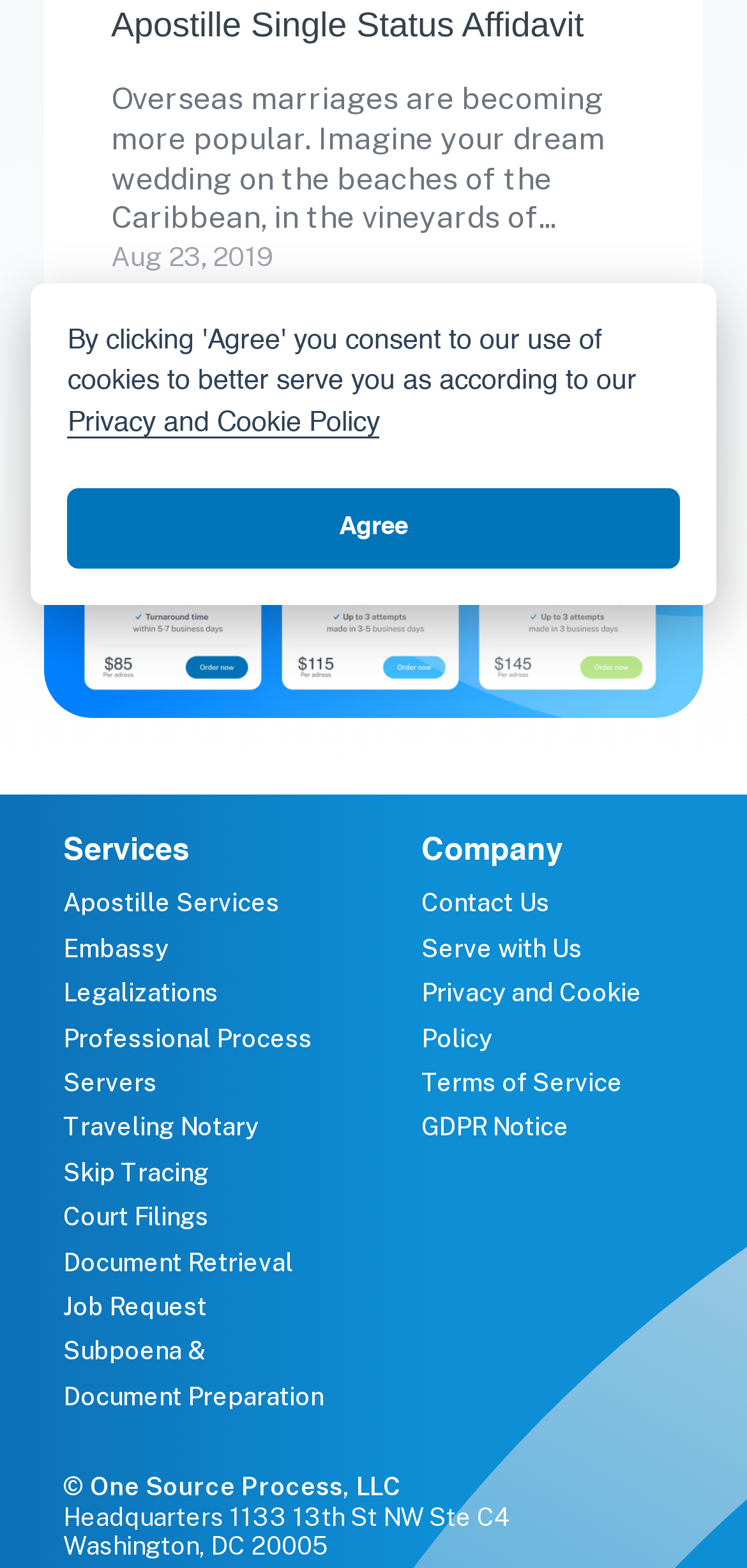Bounding box coordinates should be in the format (top-left x, top-left y, bottom-right x, bottom-right y) and all values should be floating point numbers between 0 and 1. Determine the bounding box coordinate for the UI element described as: Serve with Us

[0.564, 0.594, 0.779, 0.614]